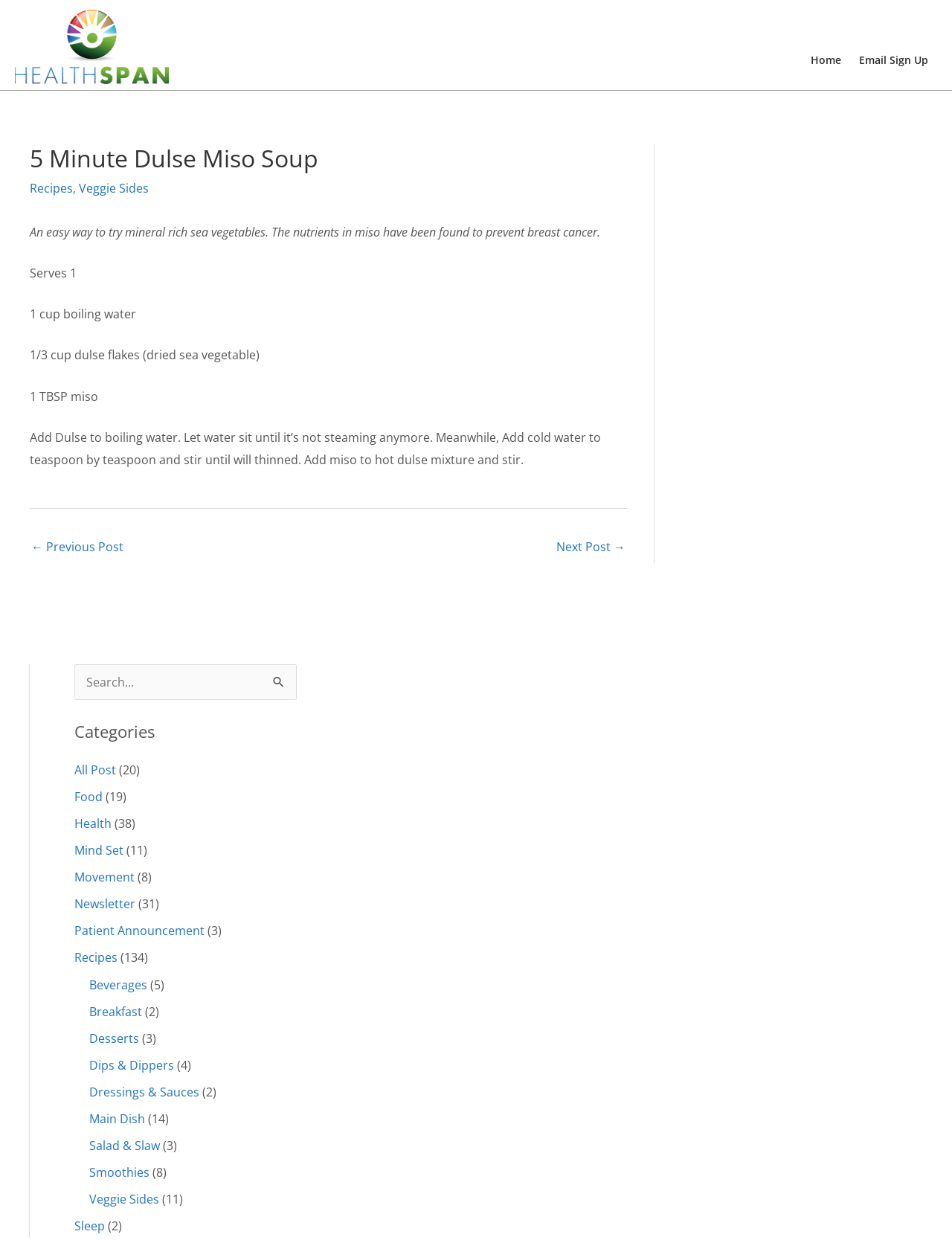What is the purpose of adding cold water to the miso?
Based on the visual content, answer with a single word or a brief phrase.

to thin it